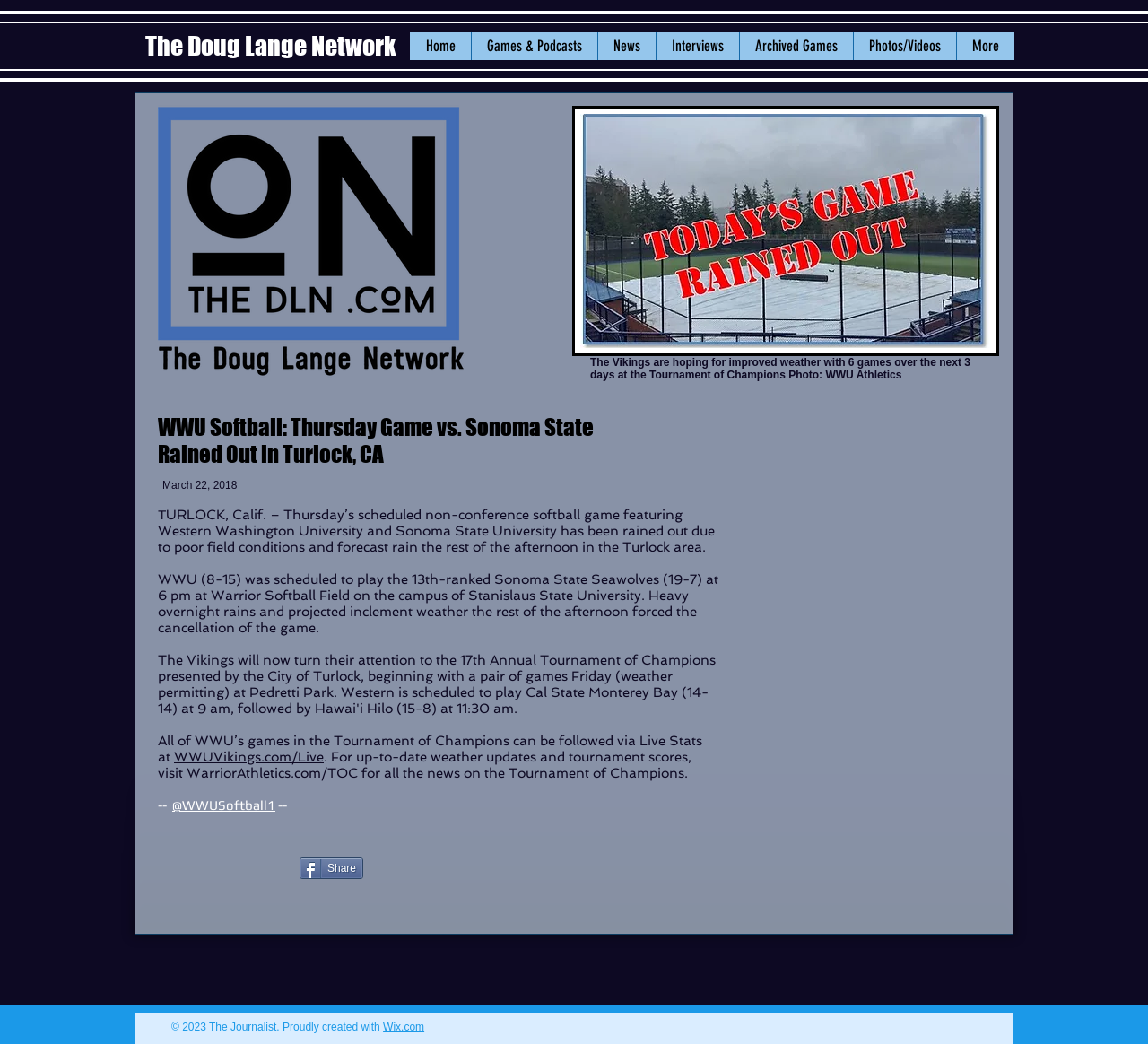Specify the bounding box coordinates of the region I need to click to perform the following instruction: "Share the article". The coordinates must be four float numbers in the range of 0 to 1, i.e., [left, top, right, bottom].

[0.261, 0.821, 0.316, 0.842]